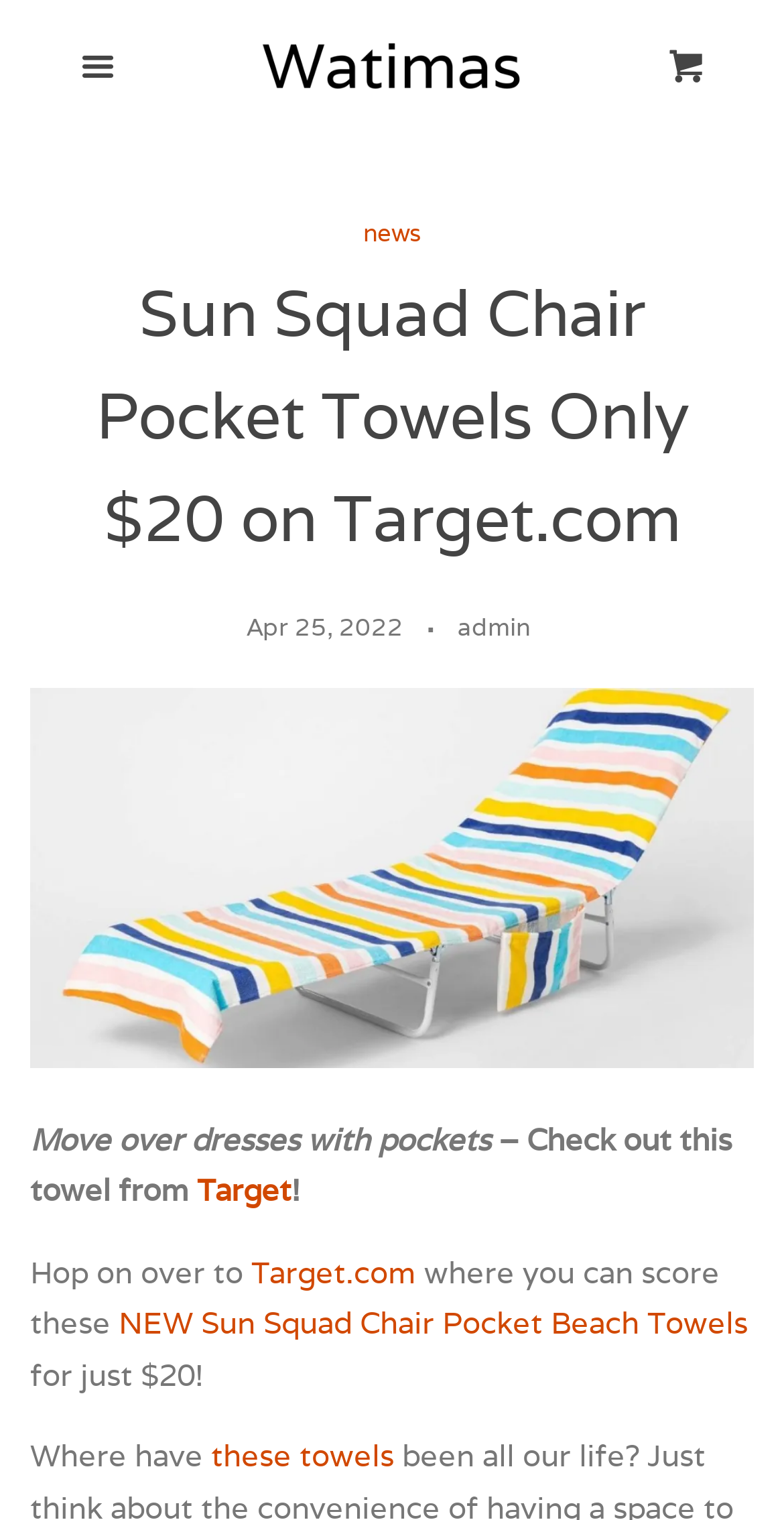Determine the bounding box coordinates for the area that needs to be clicked to fulfill this task: "Click the 'Close' button". The coordinates must be given as four float numbers between 0 and 1, i.e., [left, top, right, bottom].

[0.872, 0.02, 0.949, 0.053]